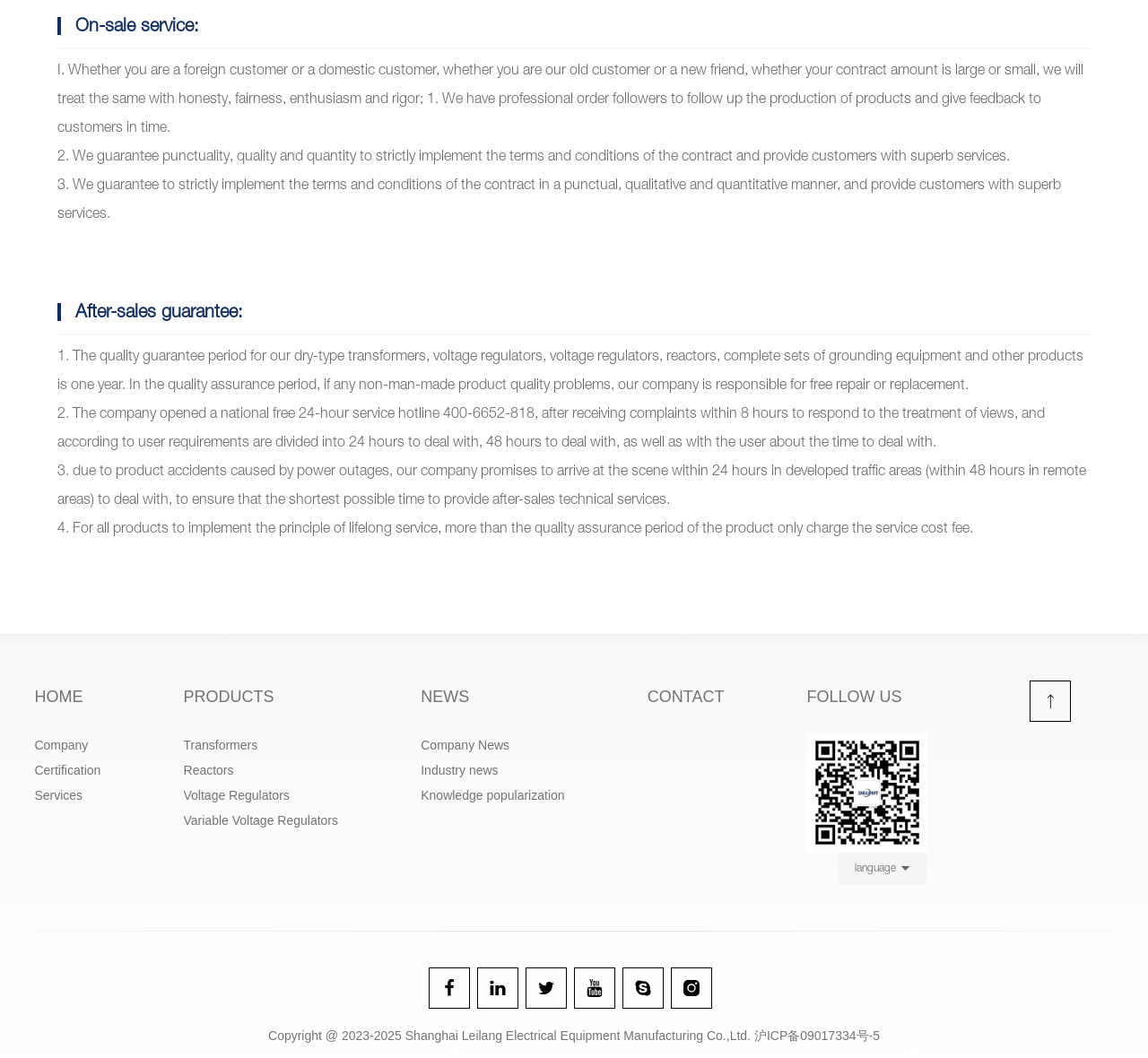Using the information in the image, give a detailed answer to the following question: How many main categories are listed in the top navigation menu?

The top navigation menu lists five main categories: HOME, Company, PRODUCTS, NEWS, and CONTACT. Each category has sub-links that provide more information about the company and its products.